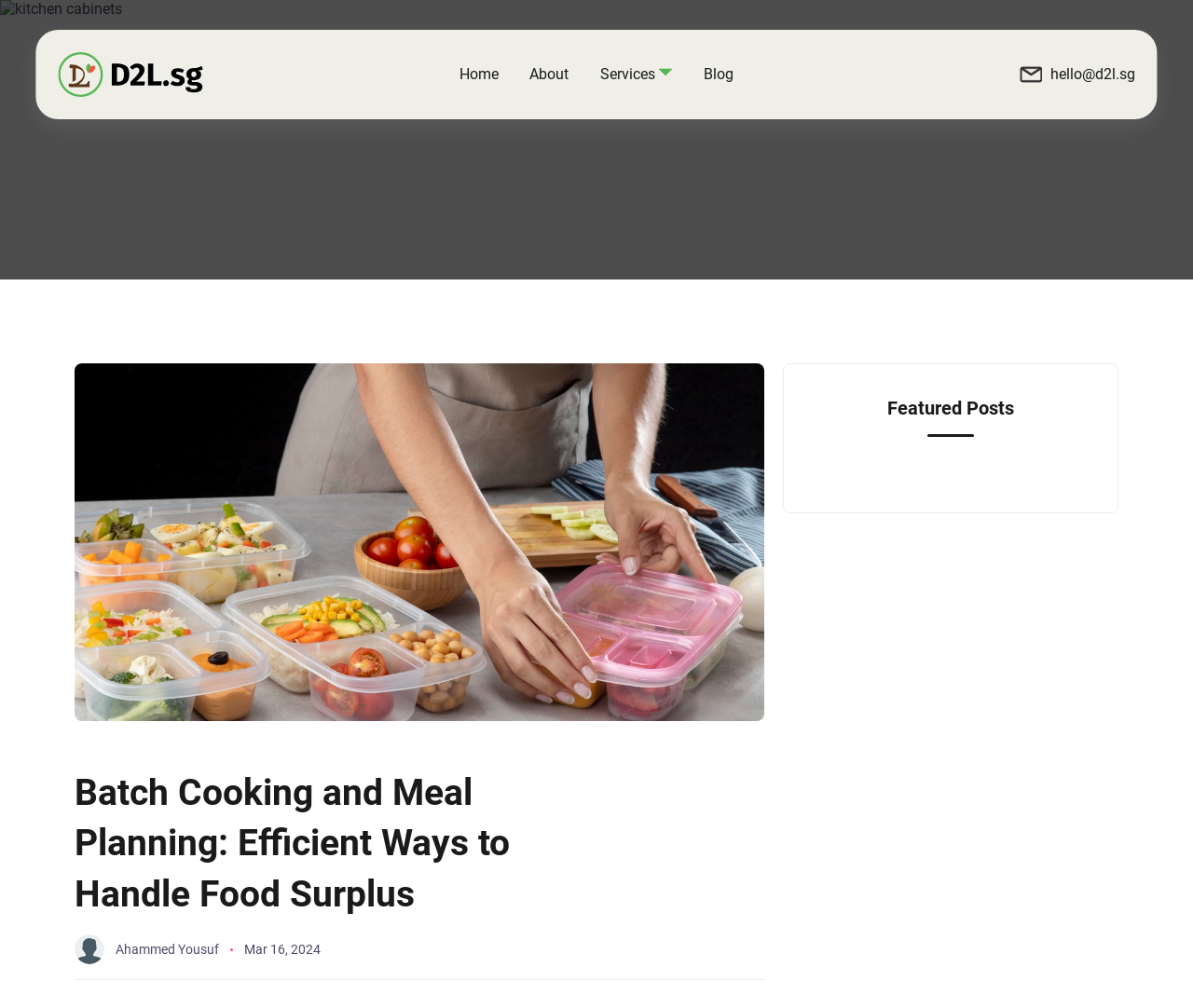Answer this question in one word or a short phrase: What is the image above the heading?

Zero food waste image